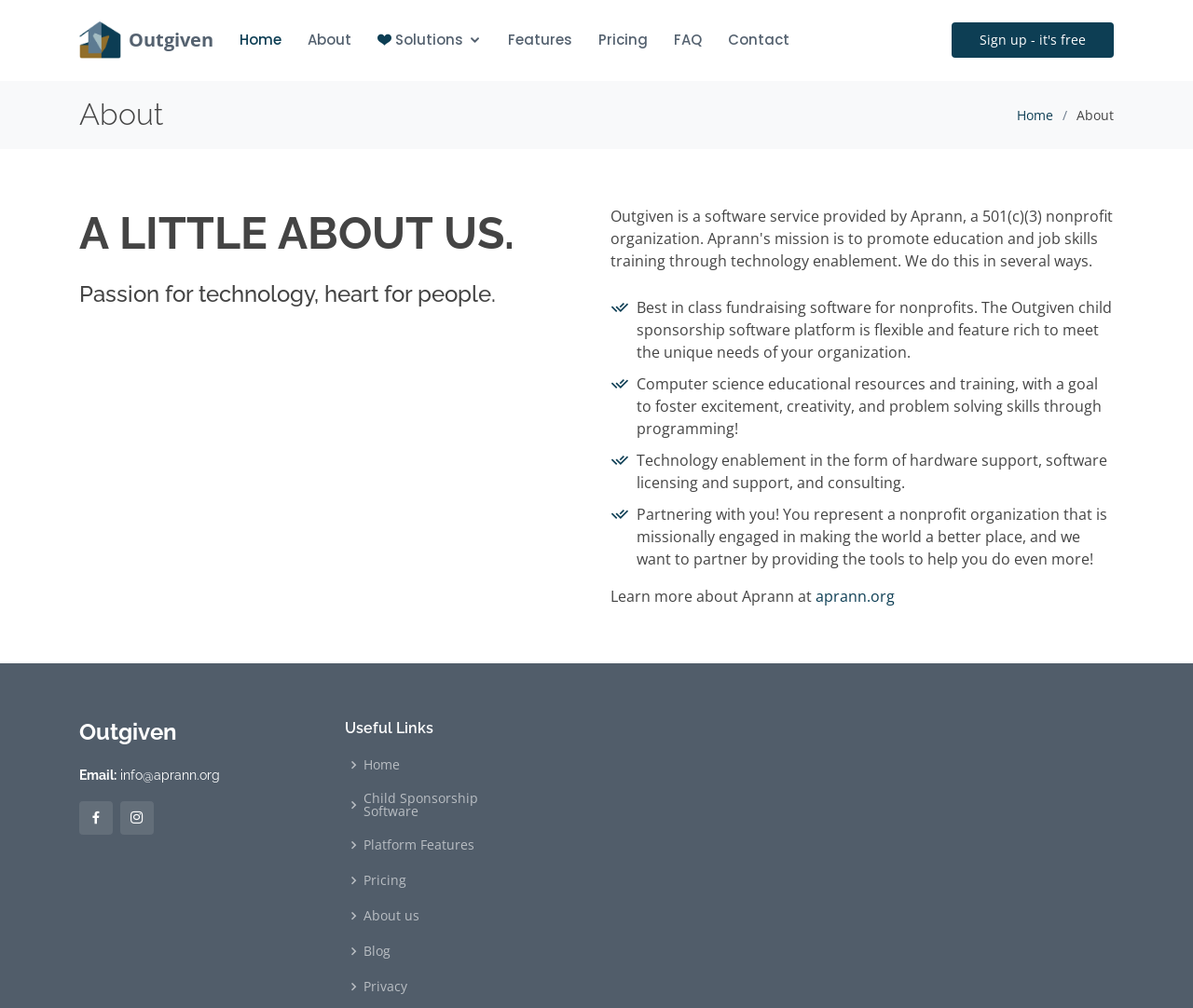Please specify the bounding box coordinates of the clickable section necessary to execute the following command: "Learn more about Aprann".

[0.684, 0.582, 0.75, 0.602]